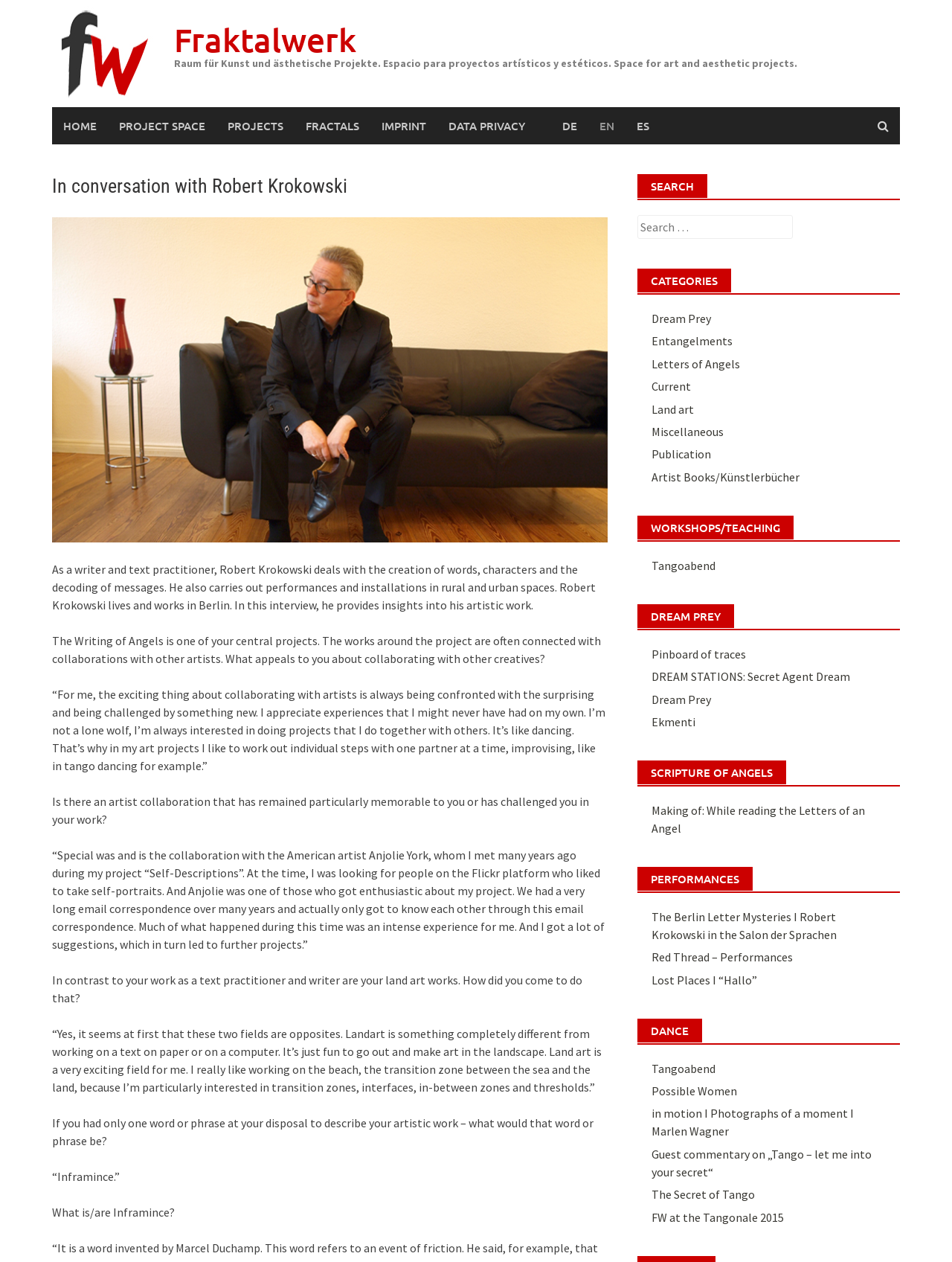Pinpoint the bounding box coordinates for the area that should be clicked to perform the following instruction: "Request a free trial".

None